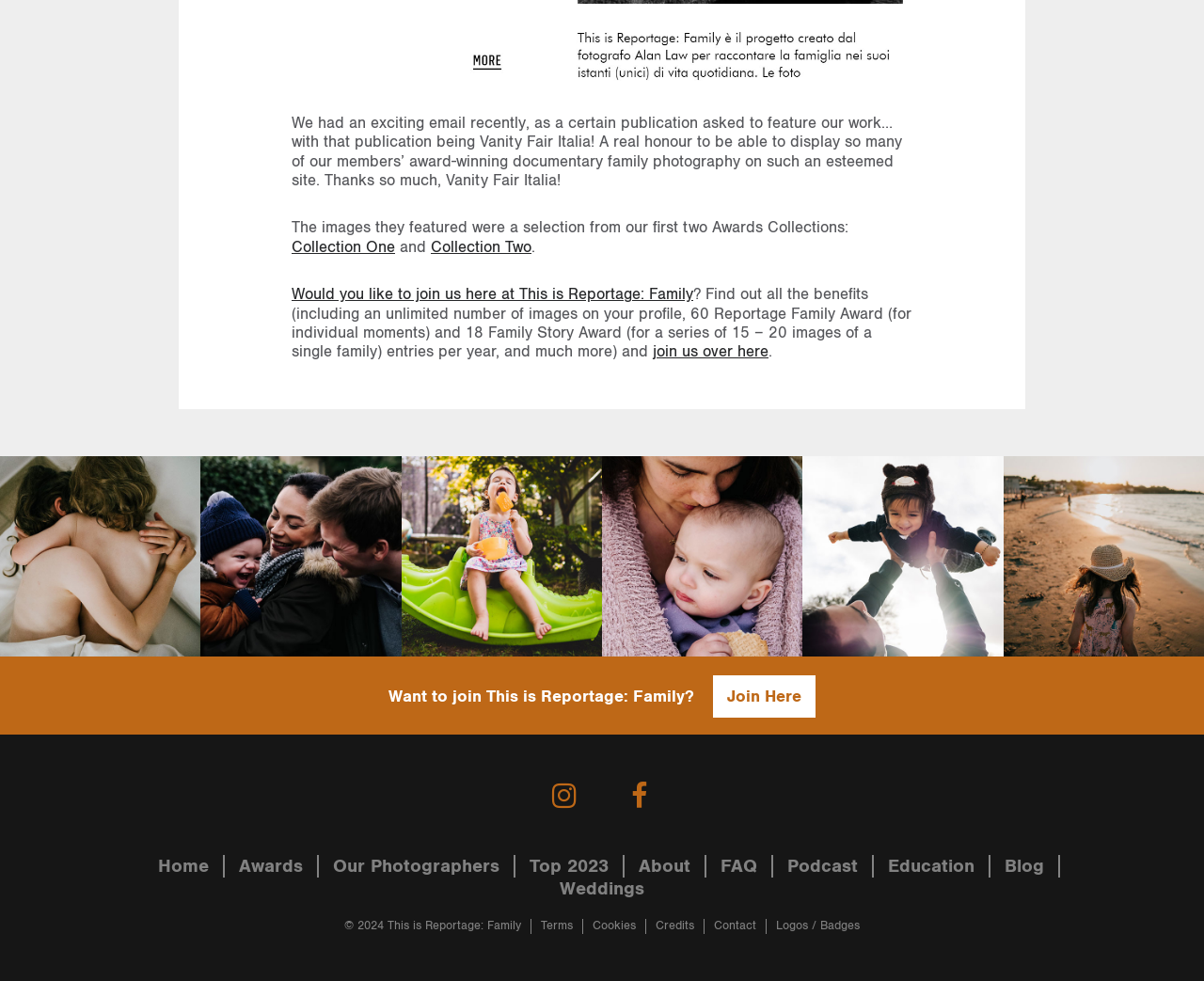Given the element description, predict the bounding box coordinates in the format (top-left x, top-left y, bottom-right x, bottom-right y), using floating point numbers between 0 and 1: Awards

[0.198, 0.872, 0.252, 0.895]